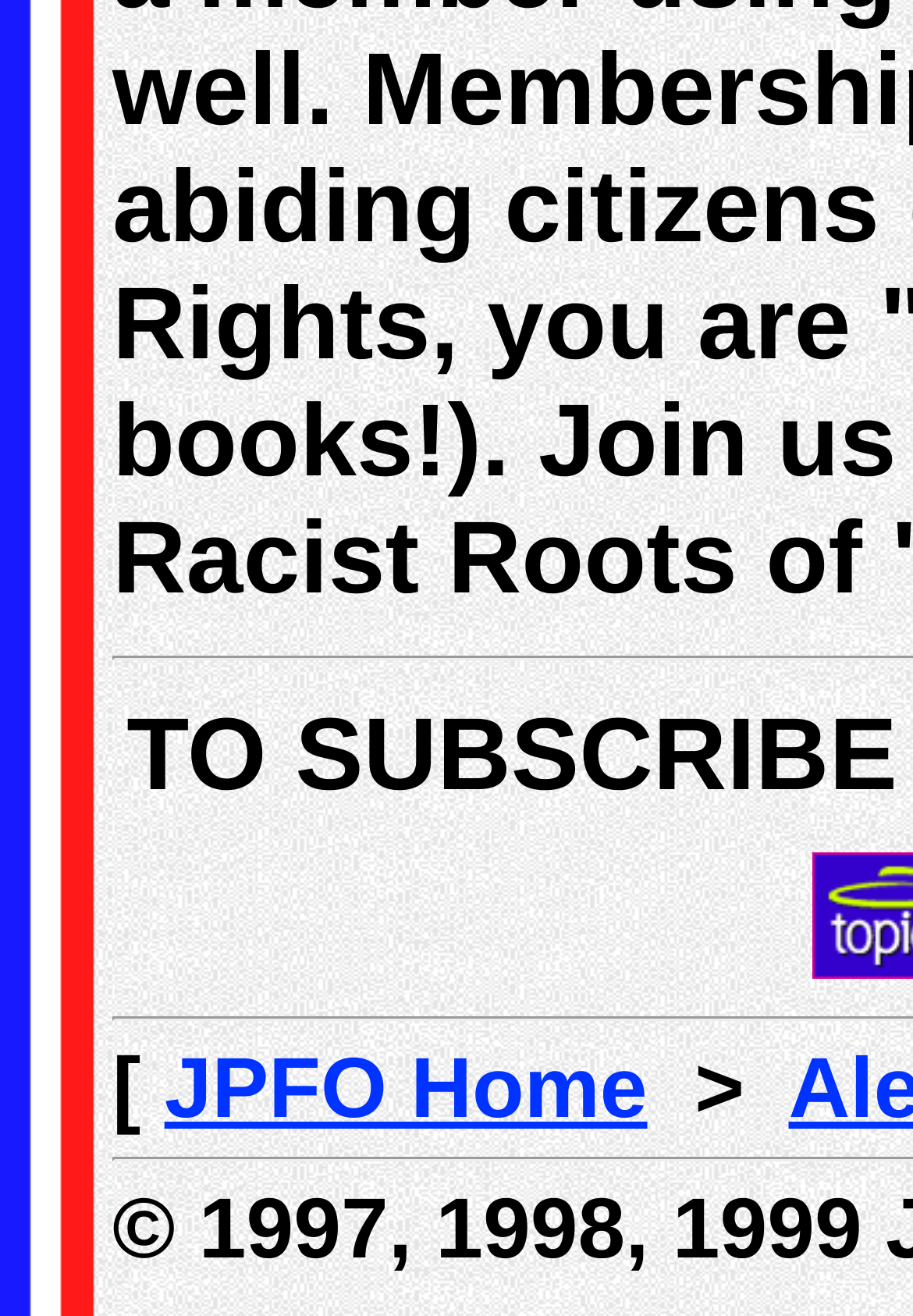Bounding box coordinates are specified in the format (top-left x, top-left y, bottom-right x, bottom-right y). All values are floating point numbers bounded between 0 and 1. Please provide the bounding box coordinate of the region this sentence describes: JPFO Home

[0.18, 0.79, 0.709, 0.863]